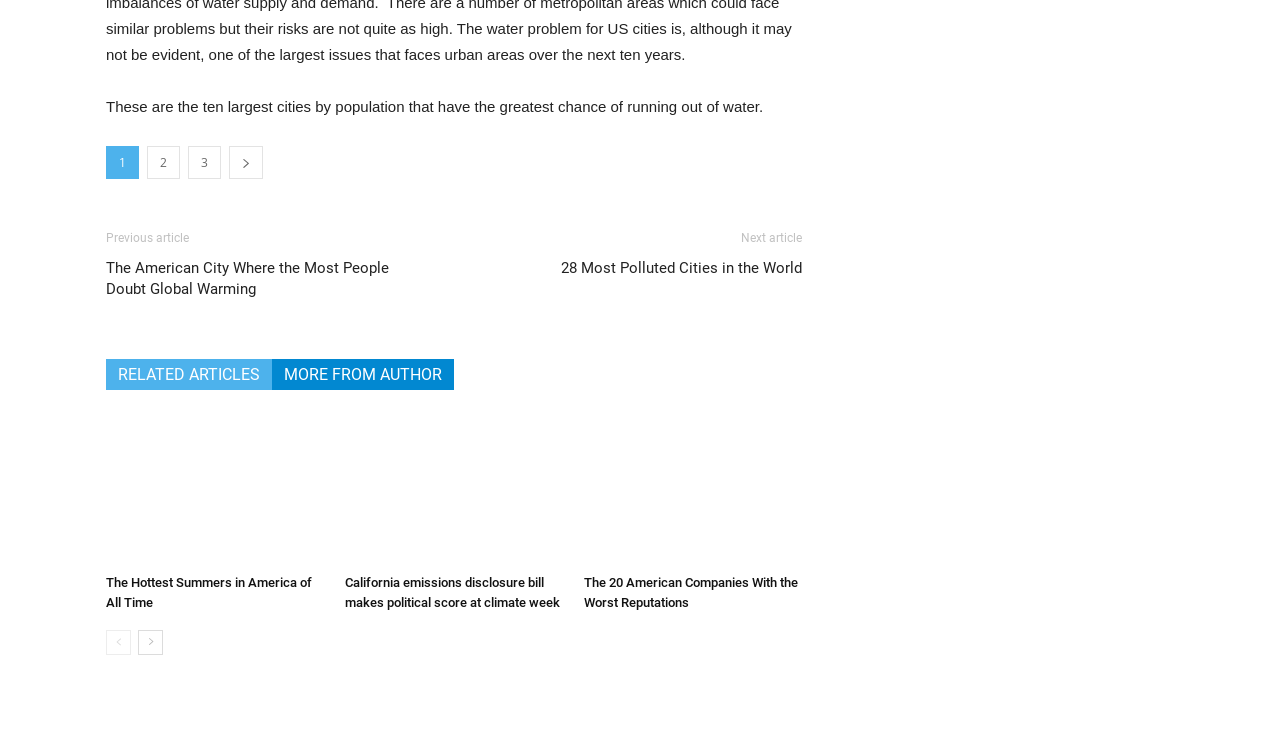Locate the UI element described by MORE FROM AUTHOR and provide its bounding box coordinates. Use the format (top-left x, top-left y, bottom-right x, bottom-right y) with all values as floating point numbers between 0 and 1.

[0.212, 0.484, 0.355, 0.525]